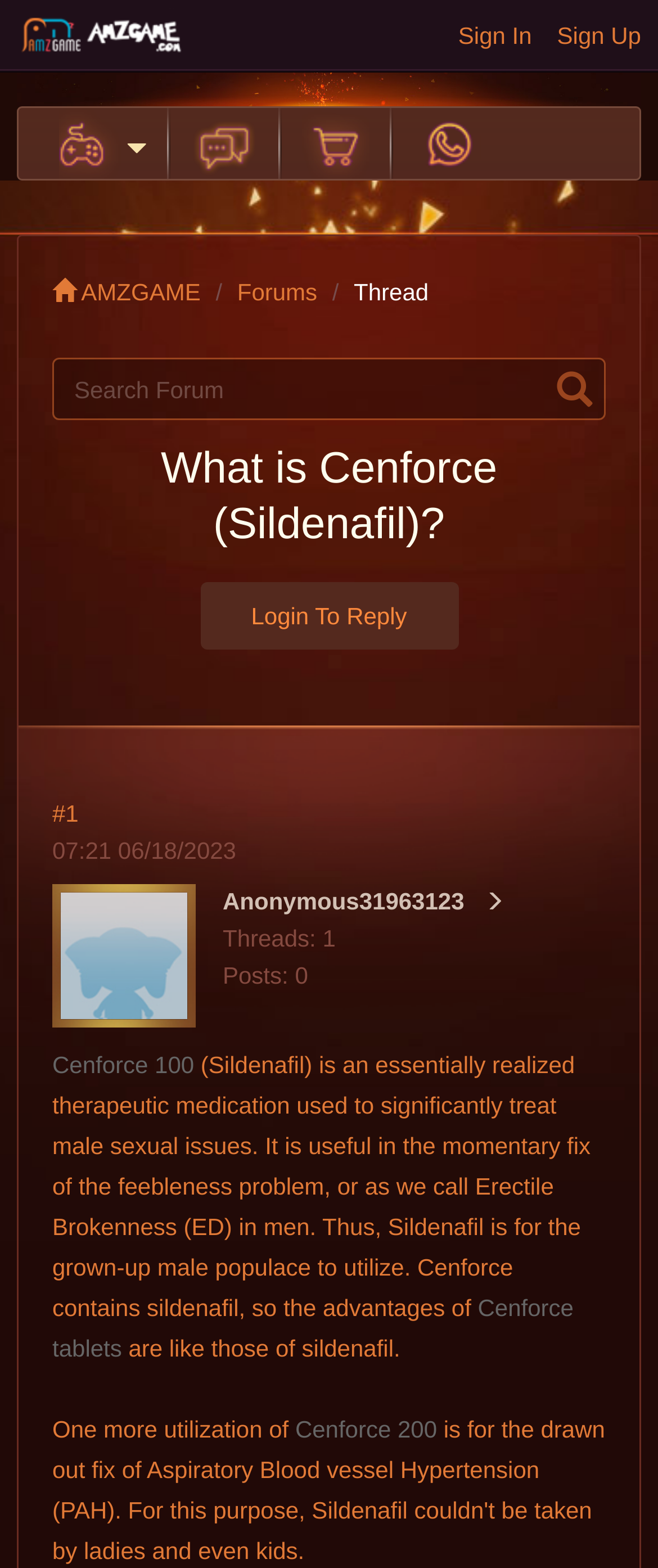Bounding box coordinates are given in the format (top-left x, top-left y, bottom-right x, bottom-right y). All values should be floating point numbers between 0 and 1. Provide the bounding box coordinate for the UI element described as: Home

None